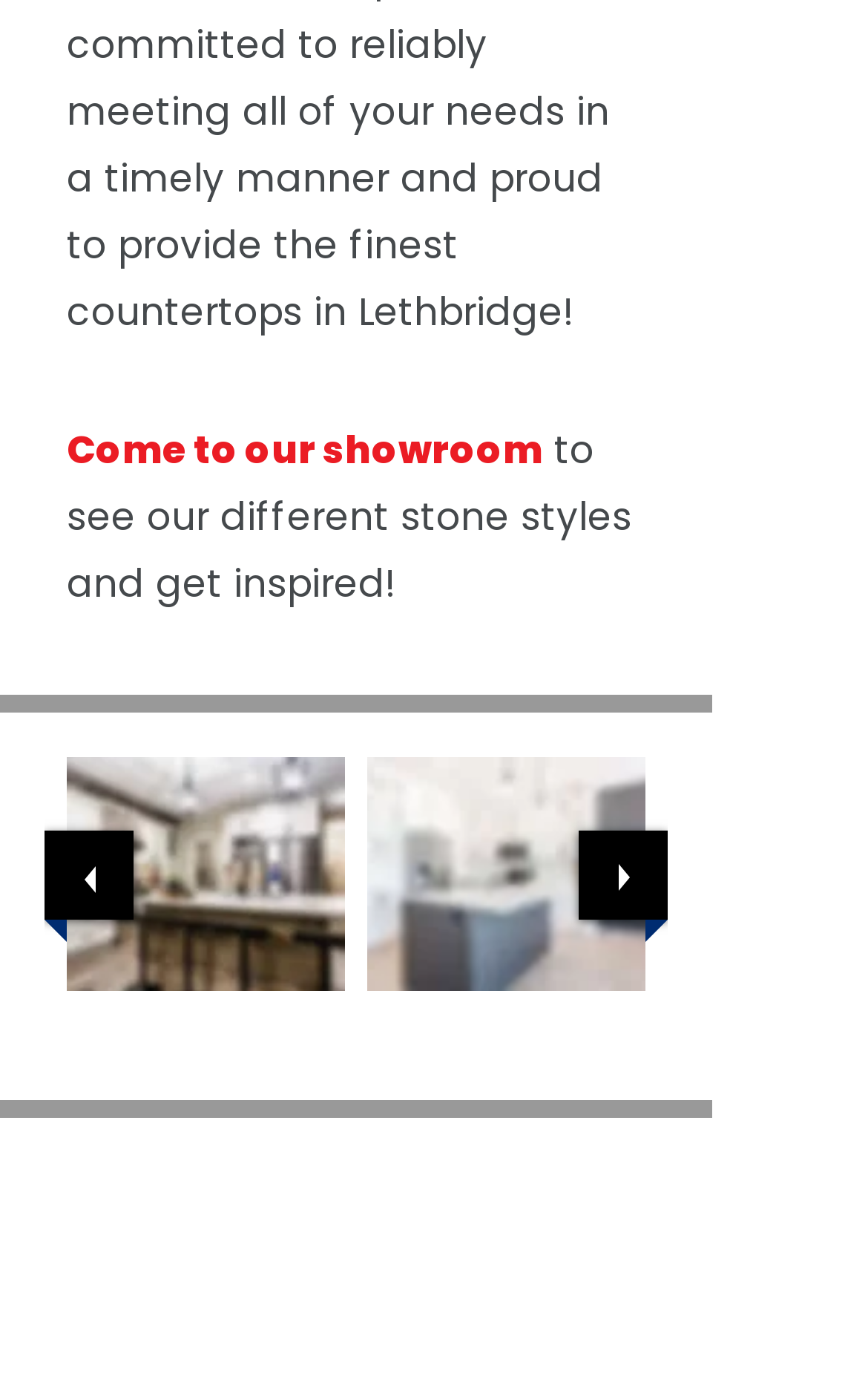Respond to the following query with just one word or a short phrase: 
What is the current slide number?

1